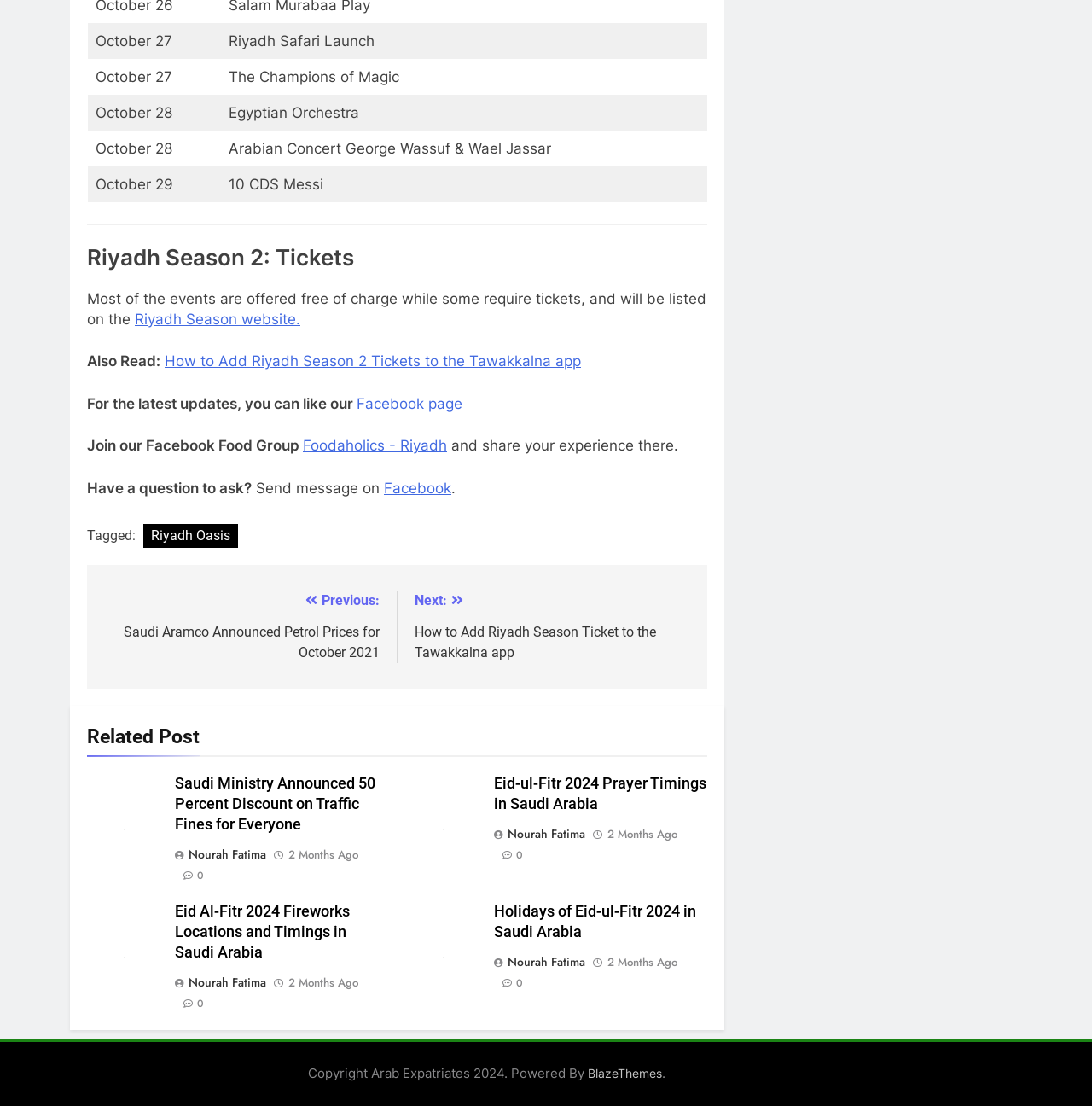Determine the coordinates of the bounding box that should be clicked to complete the instruction: "View the previous post". The coordinates should be represented by four float numbers between 0 and 1: [left, top, right, bottom].

[0.095, 0.534, 0.347, 0.597]